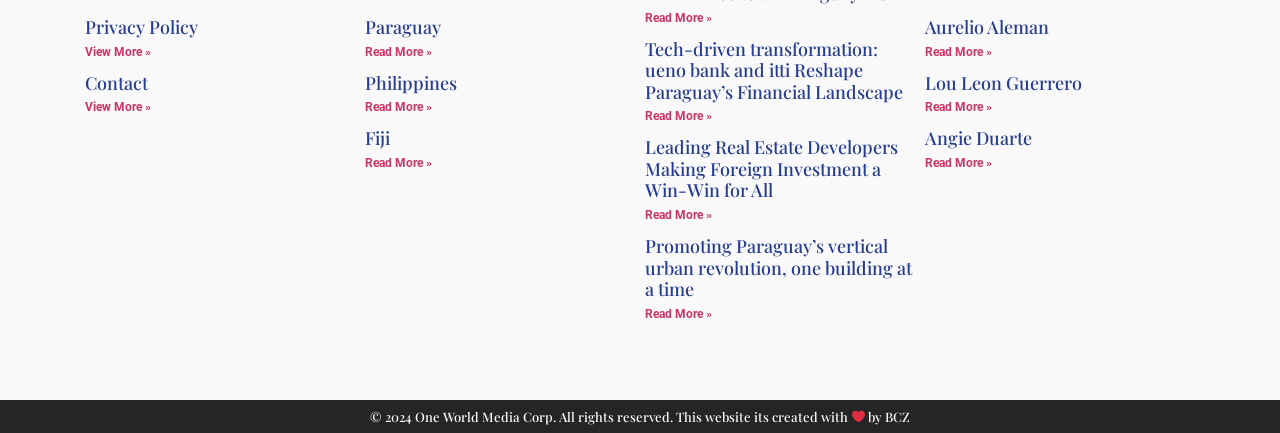What is the name of the person mentioned in the seventh article?
Provide a well-explained and detailed answer to the question.

The seventh article is located at the bottom-left corner of the webpage, and its heading is 'Aurelio Aleman', which indicates that the name of the person mentioned in this article is Aurelio Aleman.